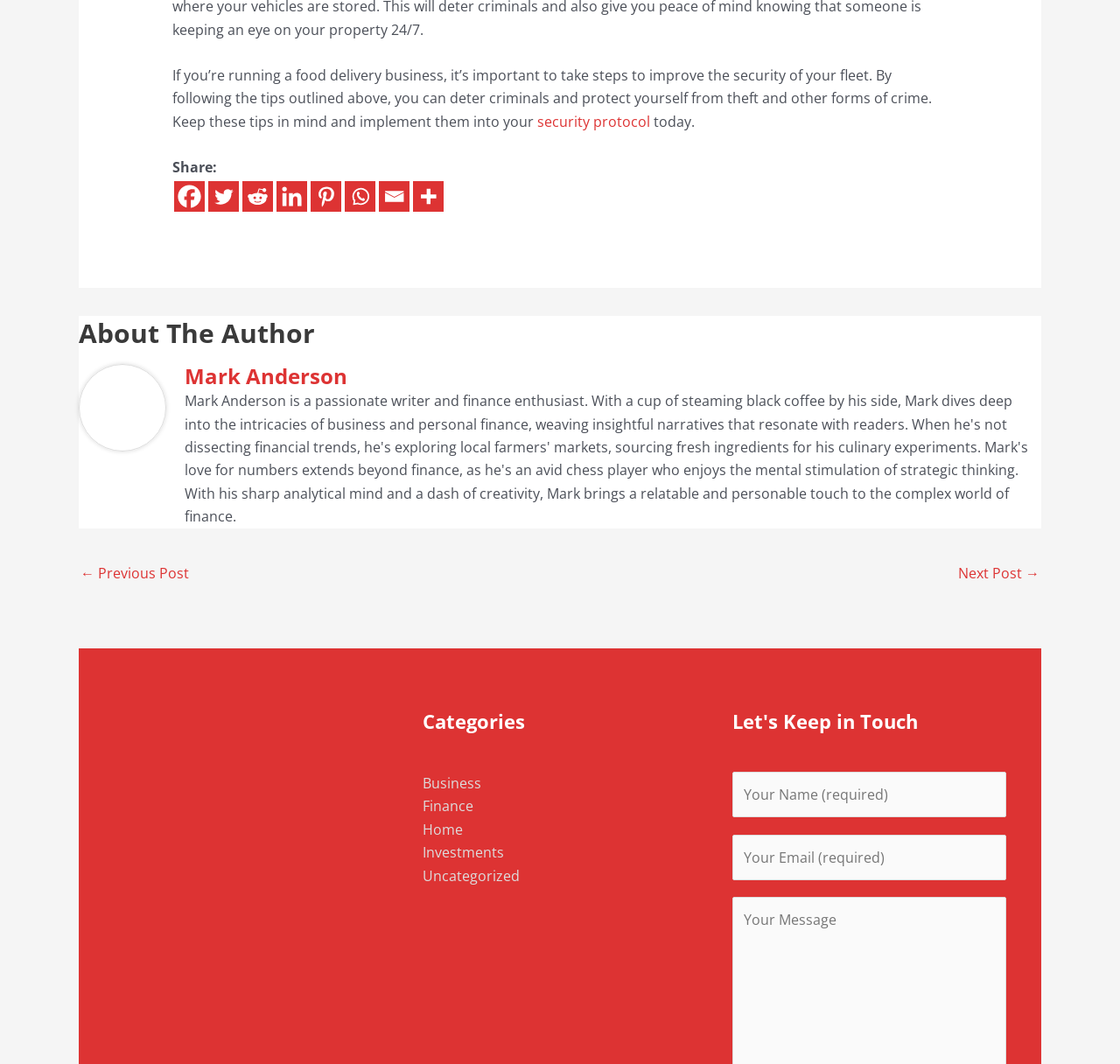Respond with a single word or short phrase to the following question: 
What is the author's name?

Mark Anderson